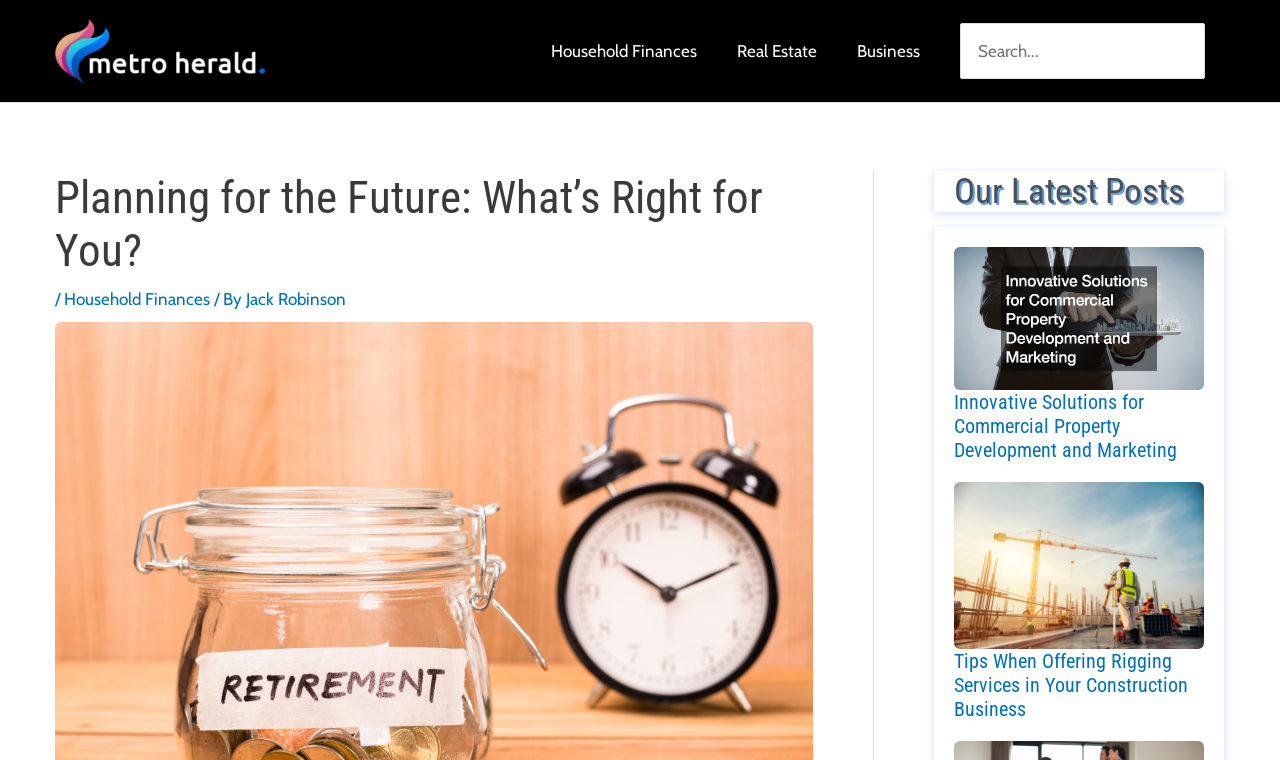What are the main categories in the site navigation?
Please provide a single word or phrase based on the screenshot.

Household Finances, Real Estate, Business